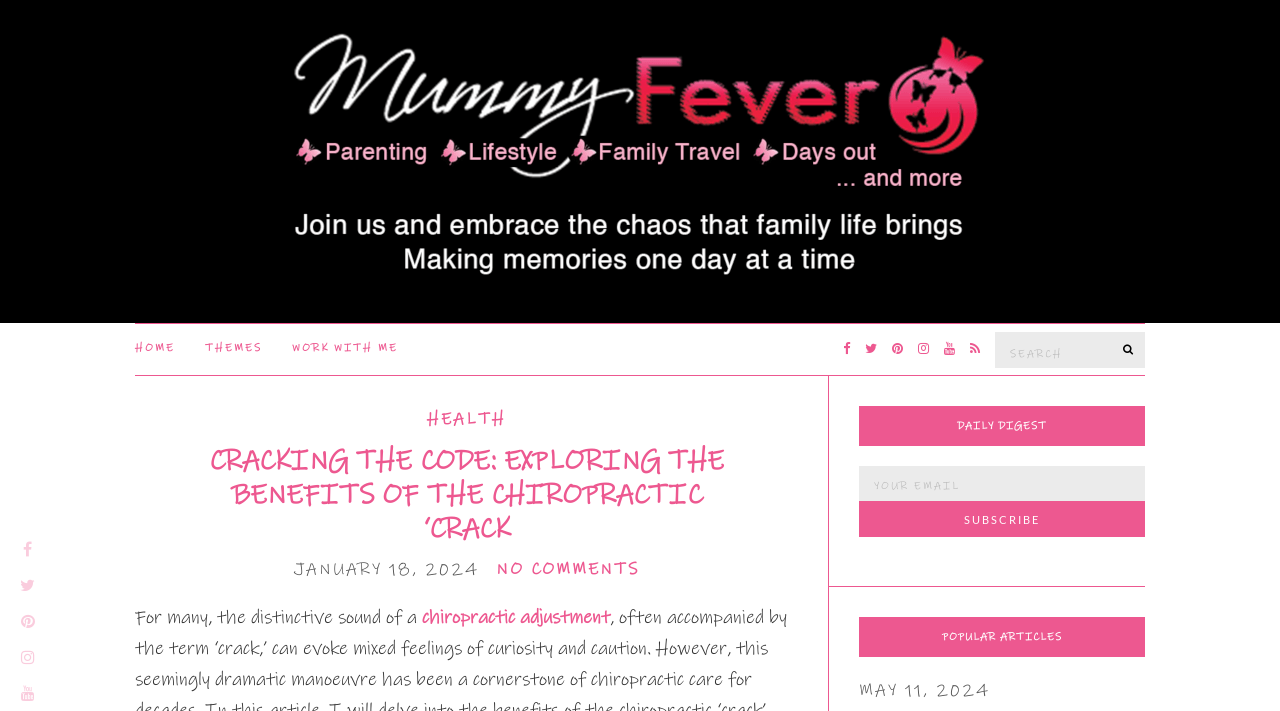Kindly determine the bounding box coordinates for the area that needs to be clicked to execute this instruction: "Subscribe to the daily digest".

[0.671, 0.705, 0.895, 0.755]